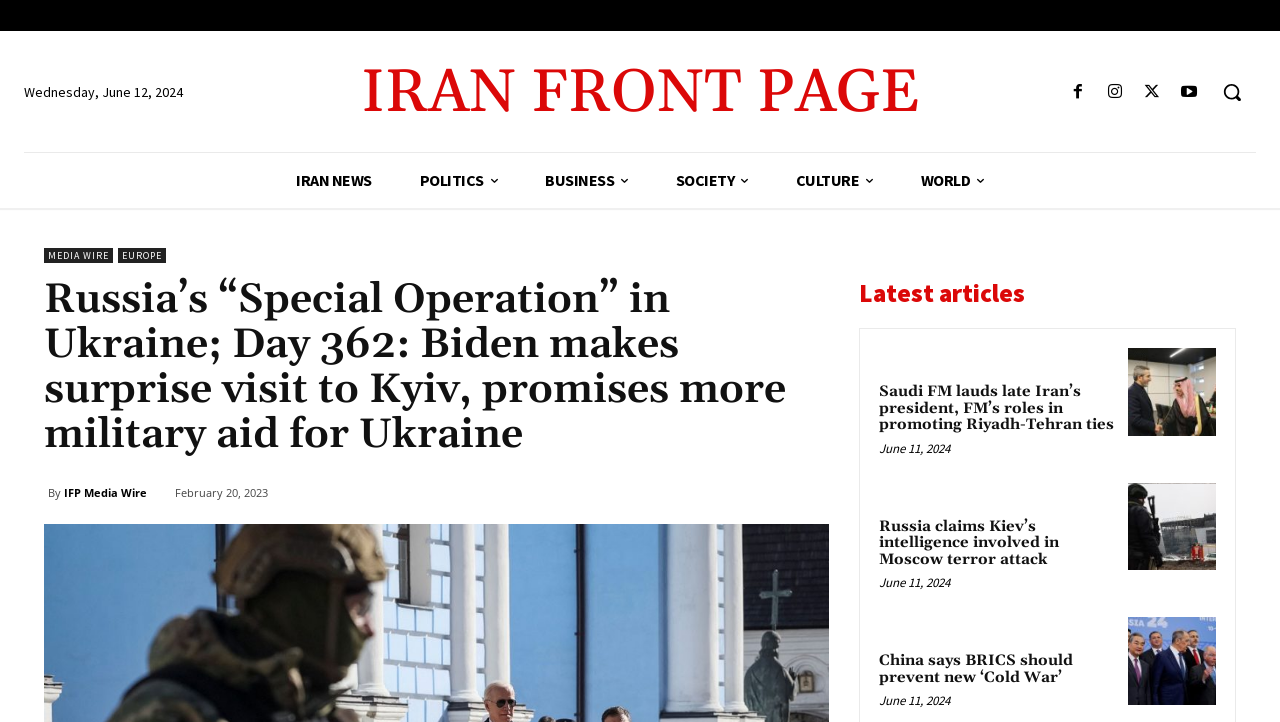Can you find and generate the webpage's heading?

Russia’s “Special Operation” in Ukraine; Day 362: Biden makes surprise visit to Kyiv, promises more military aid for Ukraine